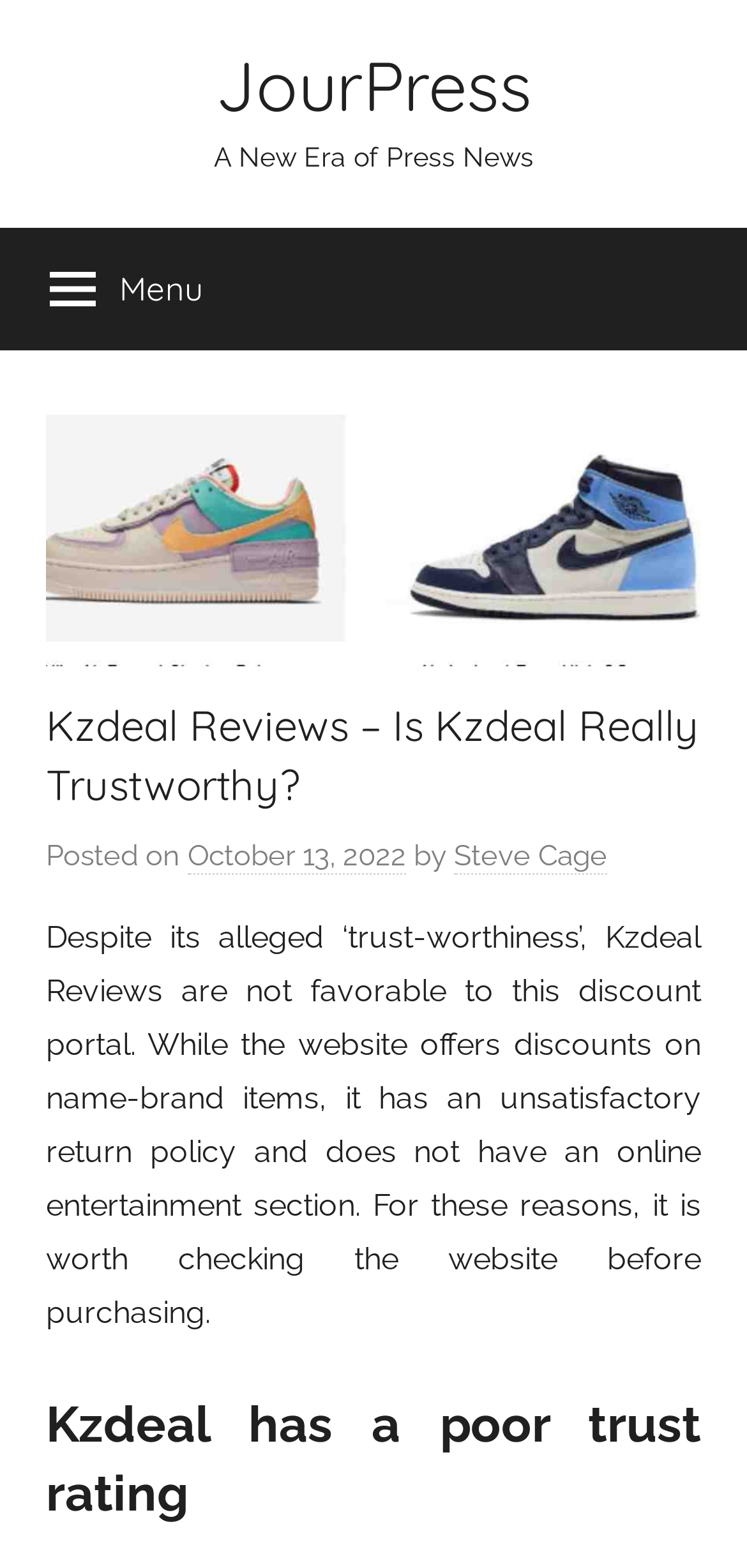What is the date of the review?
Please provide a single word or phrase based on the screenshot.

October 13, 2022